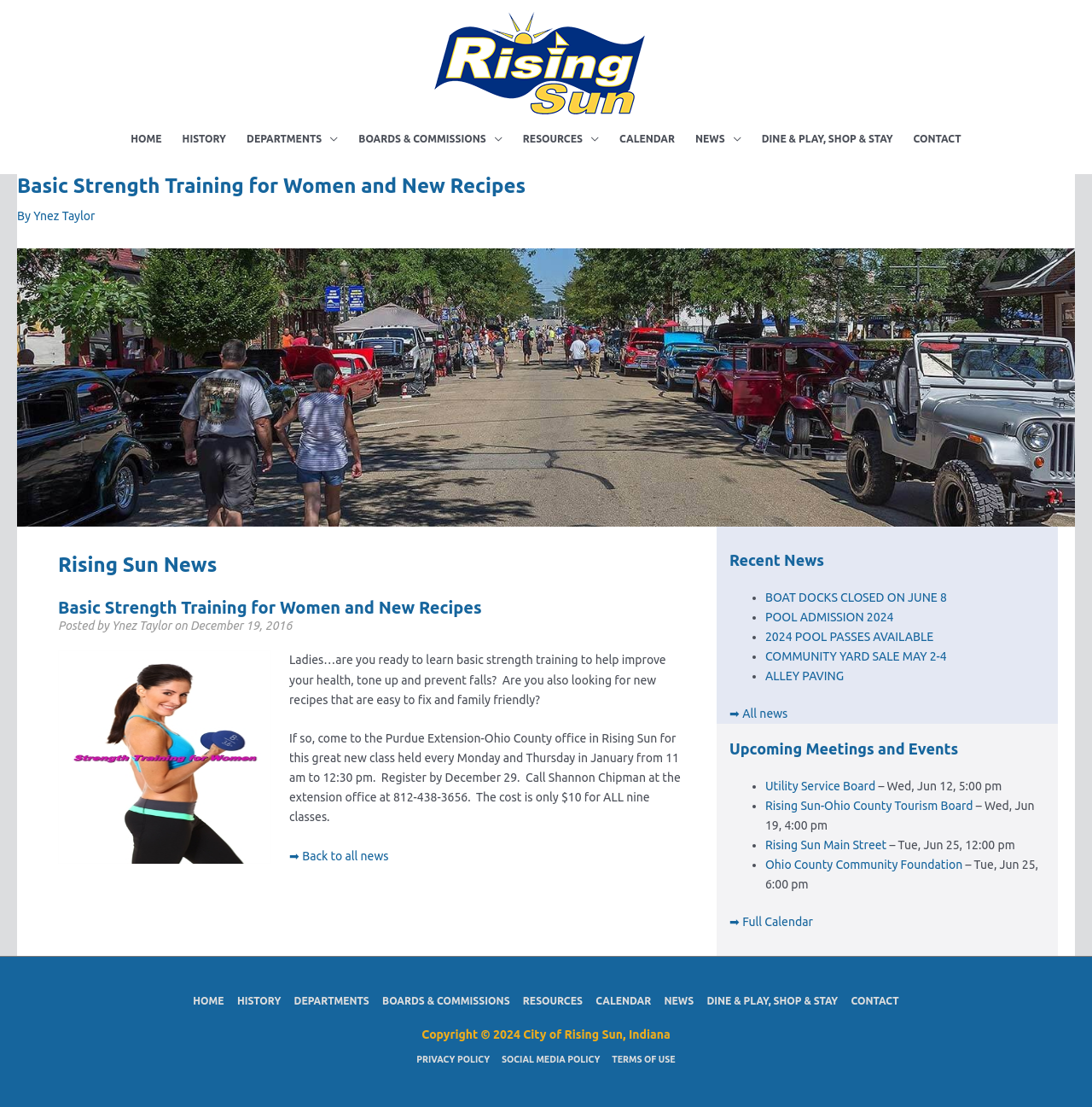Please locate the UI element described by "Rising Sun-Ohio County Tourism Board" and provide its bounding box coordinates.

[0.701, 0.721, 0.891, 0.734]